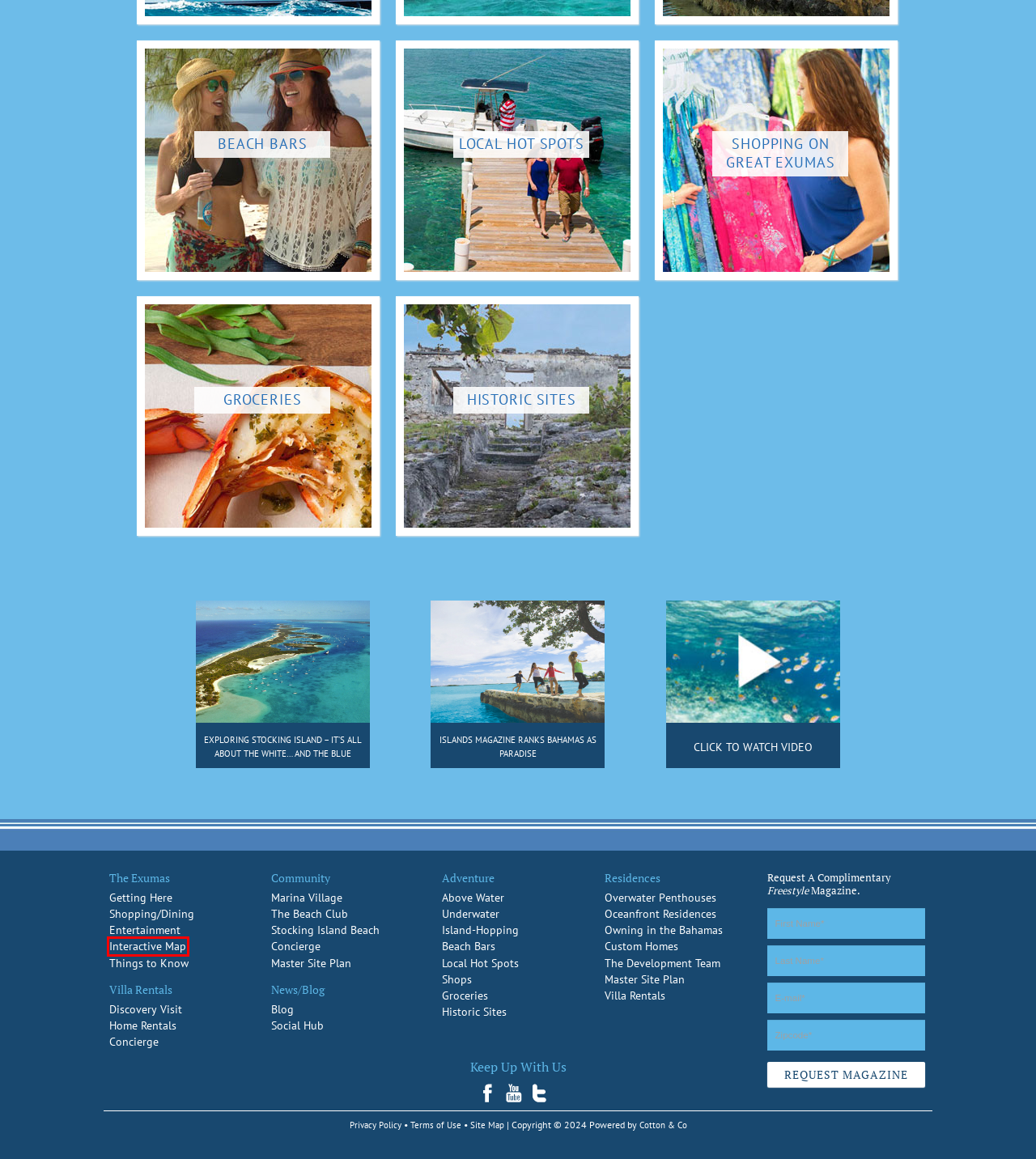You have a screenshot of a webpage with a red bounding box around an element. Identify the webpage description that best fits the new page that appears after clicking the selected element in the red bounding box. Here are the candidates:
A. Master Site Plan
B. Photo Gallery
C. Islands Magazine Ranks Bahamas as Paradise
D. Terms of Use
E. map
F. Real Estate Digital Marketing Agency | Cotton and Company
G. Privacy Policy
H. Exploring Stocking Island – It’s All About the White… and the Blue

E